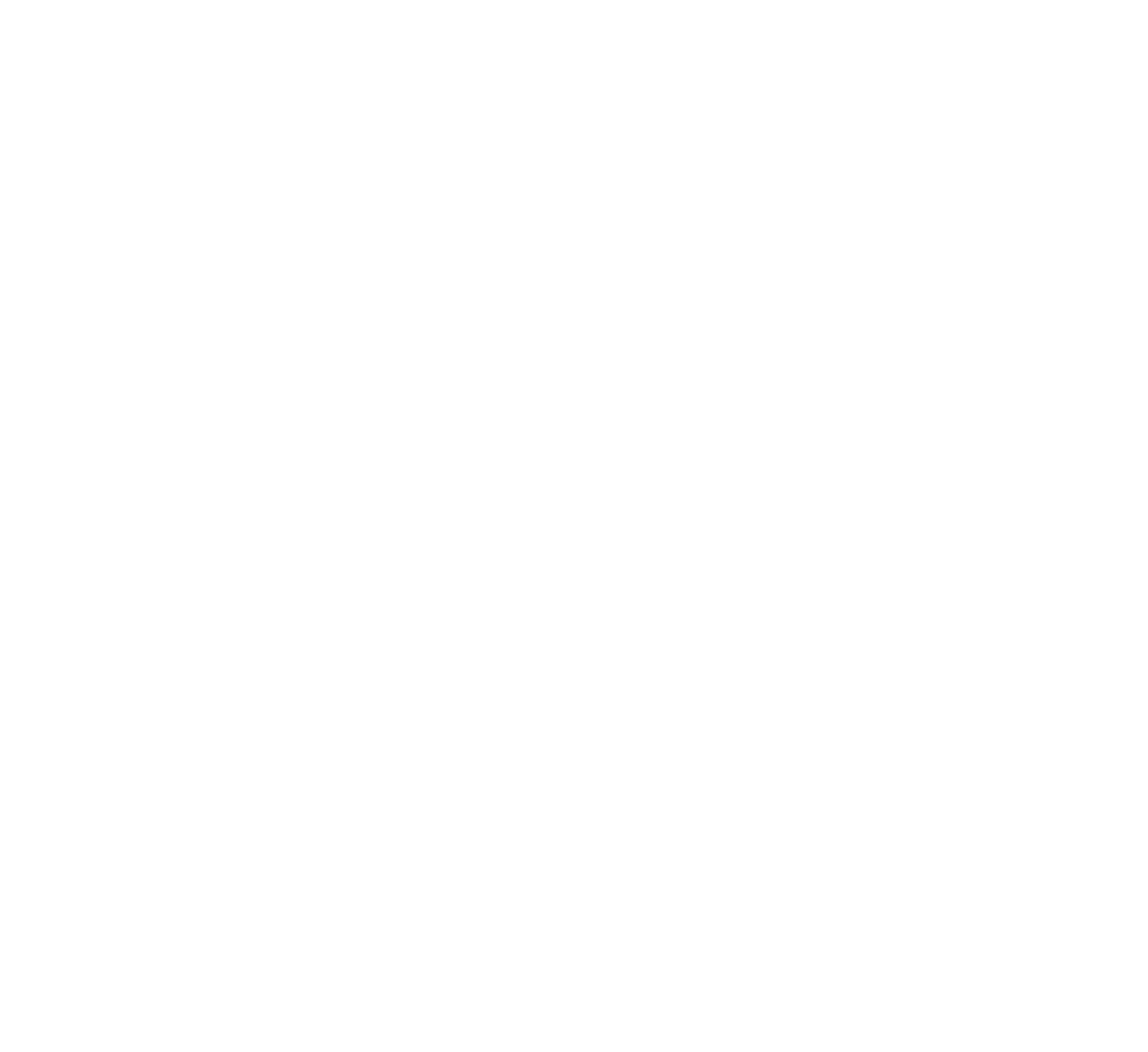What is the purpose of the EIT's support for KICs?
Using the image, give a concise answer in the form of a single word or short phrase.

Financial independence